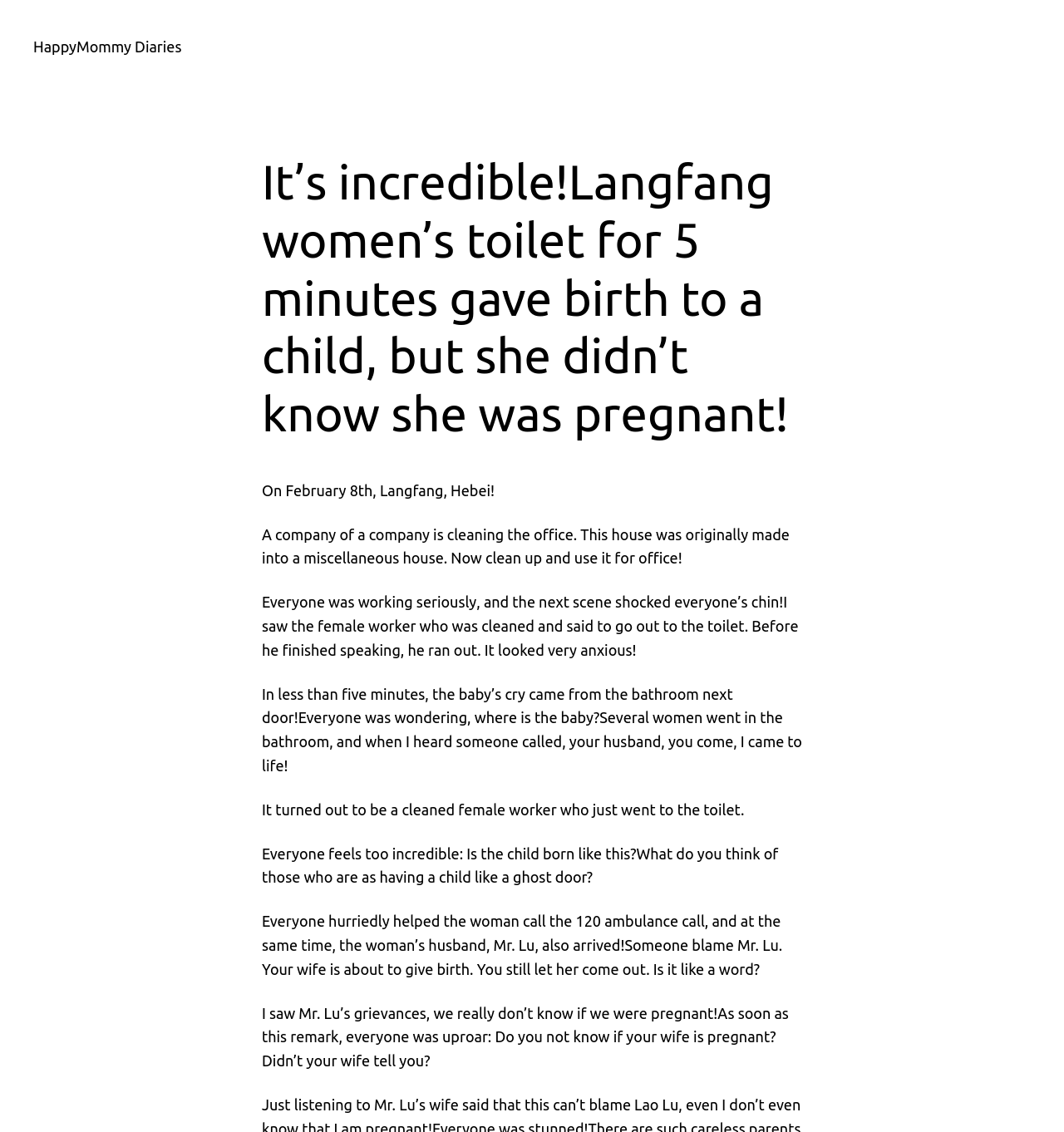What was the woman doing before giving birth?
Respond to the question with a single word or phrase according to the image.

Cleaning the office